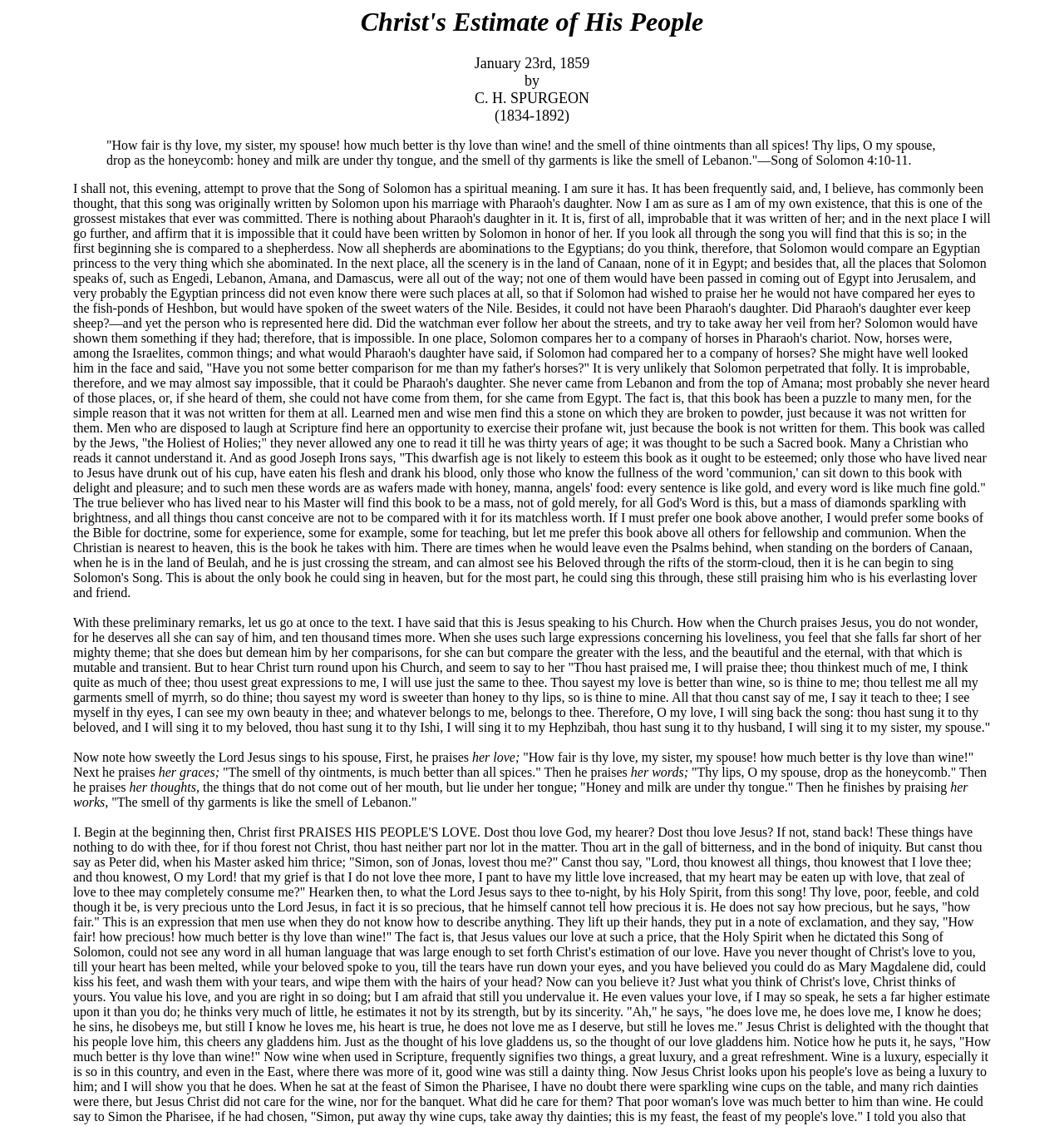Generate a comprehensive description of the contents of the webpage.

This webpage is about a sermon titled "Christ's Estimate of His People" by C. H. Spurgeon, delivered on January 23rd, 1859. At the top of the page, there is a heading with the title of the sermon, followed by the date and the author's name. Below the heading, there is a blockquote section that contains the main content of the sermon.

The sermon begins with a quote from the Song of Solomon 4:10-11, which is displayed prominently in the blockquote section. The quote is followed by a lengthy passage of text that discusses the spiritual meaning of the Song of Solomon and its relevance to the Christian faith. The passage is written in a formal, sermon-like tone and includes references to biblical figures and events.

Throughout the passage, there are several paragraphs that explore different themes and ideas related to the Christian faith. The text is dense and includes many quotes and references to scripture. The language is formal and ornate, with a focus on conveying complex theological ideas.

The sermon appears to be focused on the idea of Christ's love for his people, and how this love is reflected in the Song of Solomon. The text includes many poetic and figurative descriptions of Christ's love, using imagery and metaphors to convey the depth and beauty of this love.

Overall, the webpage is a transcription of a sermon that is focused on exploring the spiritual meaning of the Song of Solomon and its relevance to the Christian faith. The text is formal and dense, with a focus on conveying complex theological ideas through poetic and figurative language.